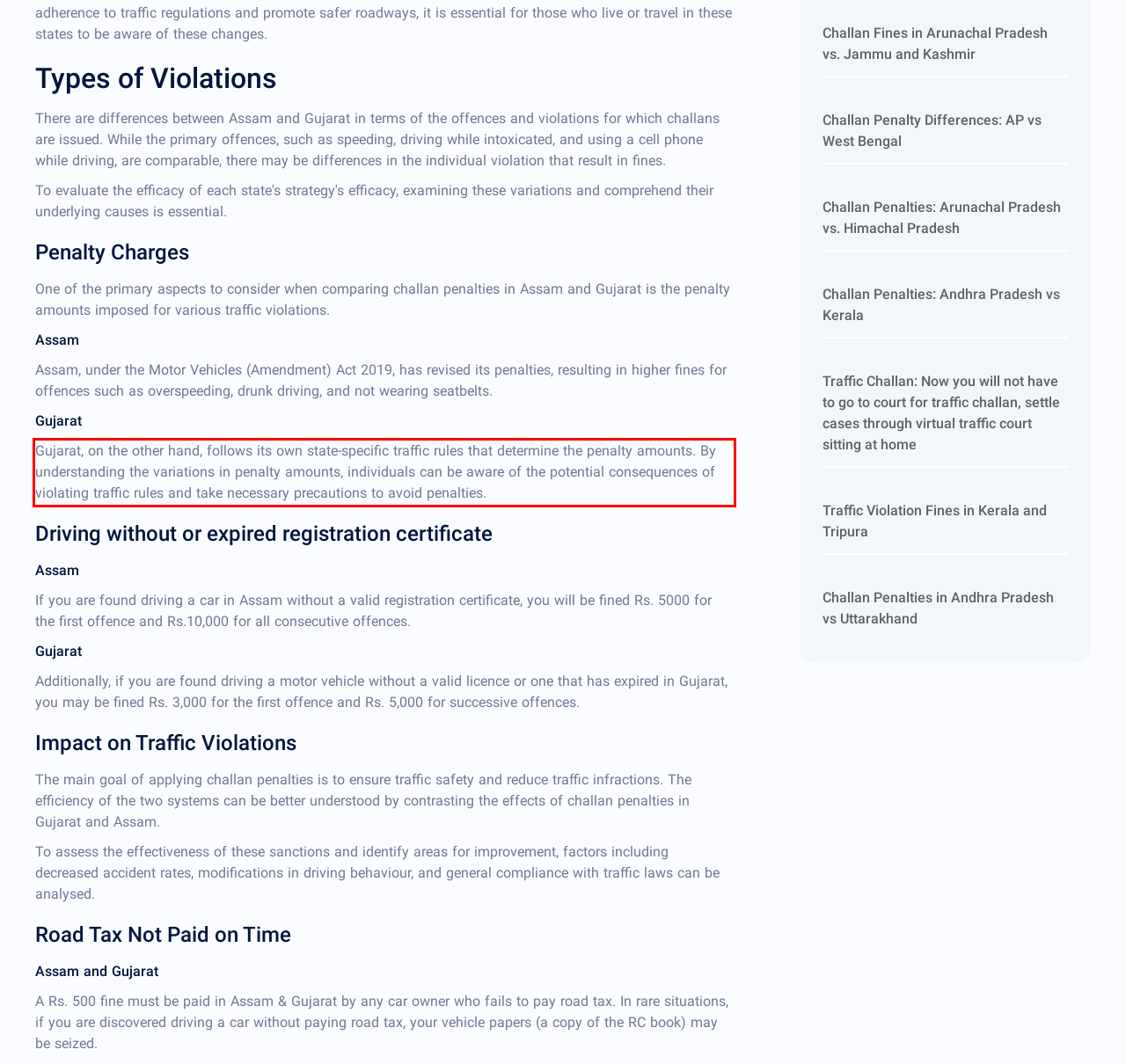Analyze the webpage screenshot and use OCR to recognize the text content in the red bounding box.

Gujarat, on the other hand, follows its own state-specific traffic rules that determine the penalty amounts. By understanding the variations in penalty amounts, individuals can be aware of the potential consequences of violating traffic rules and take necessary precautions to avoid penalties.